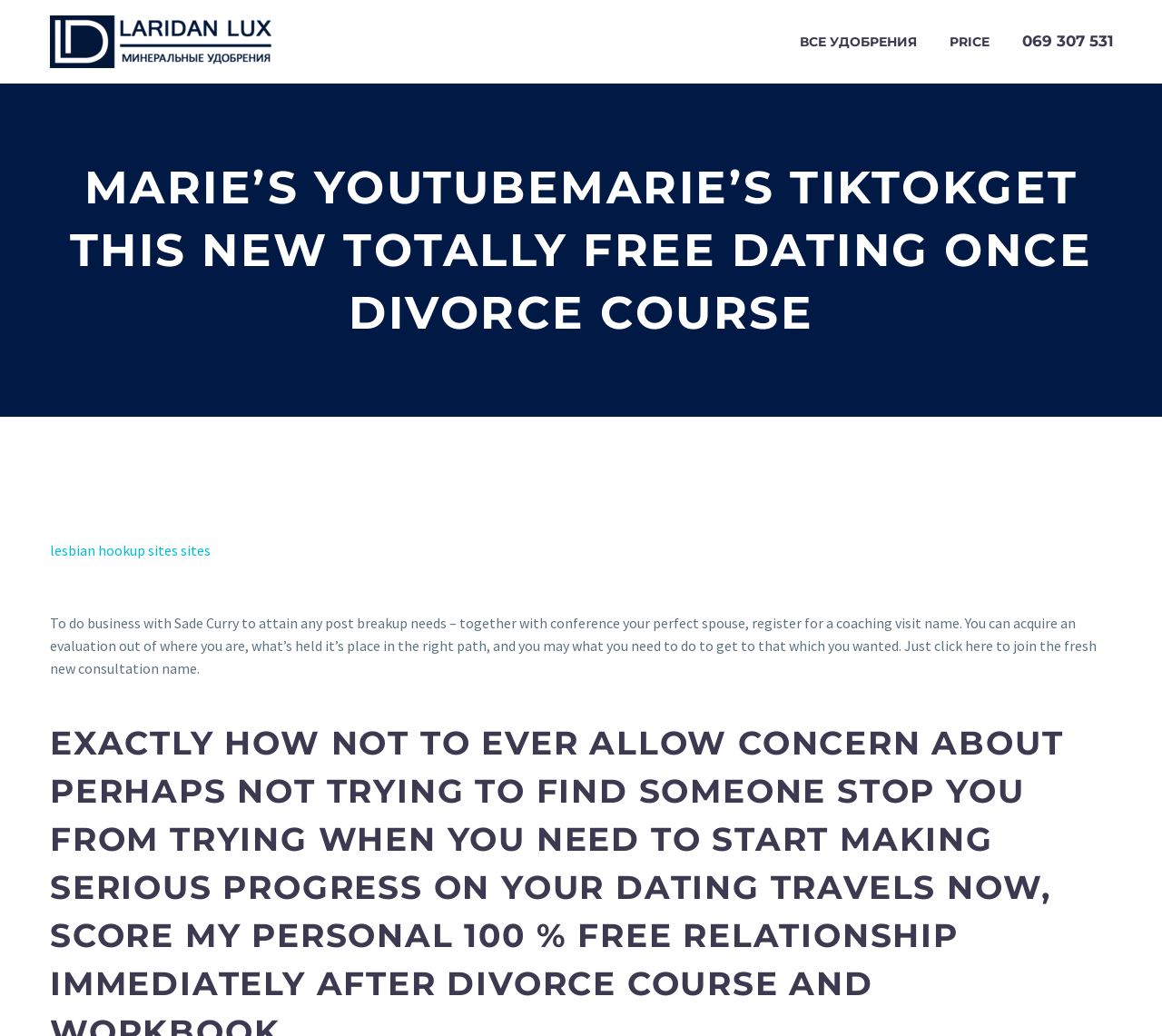What is the relationship between Marie and Sade Curry?
Look at the image and respond with a one-word or short phrase answer.

Business partners